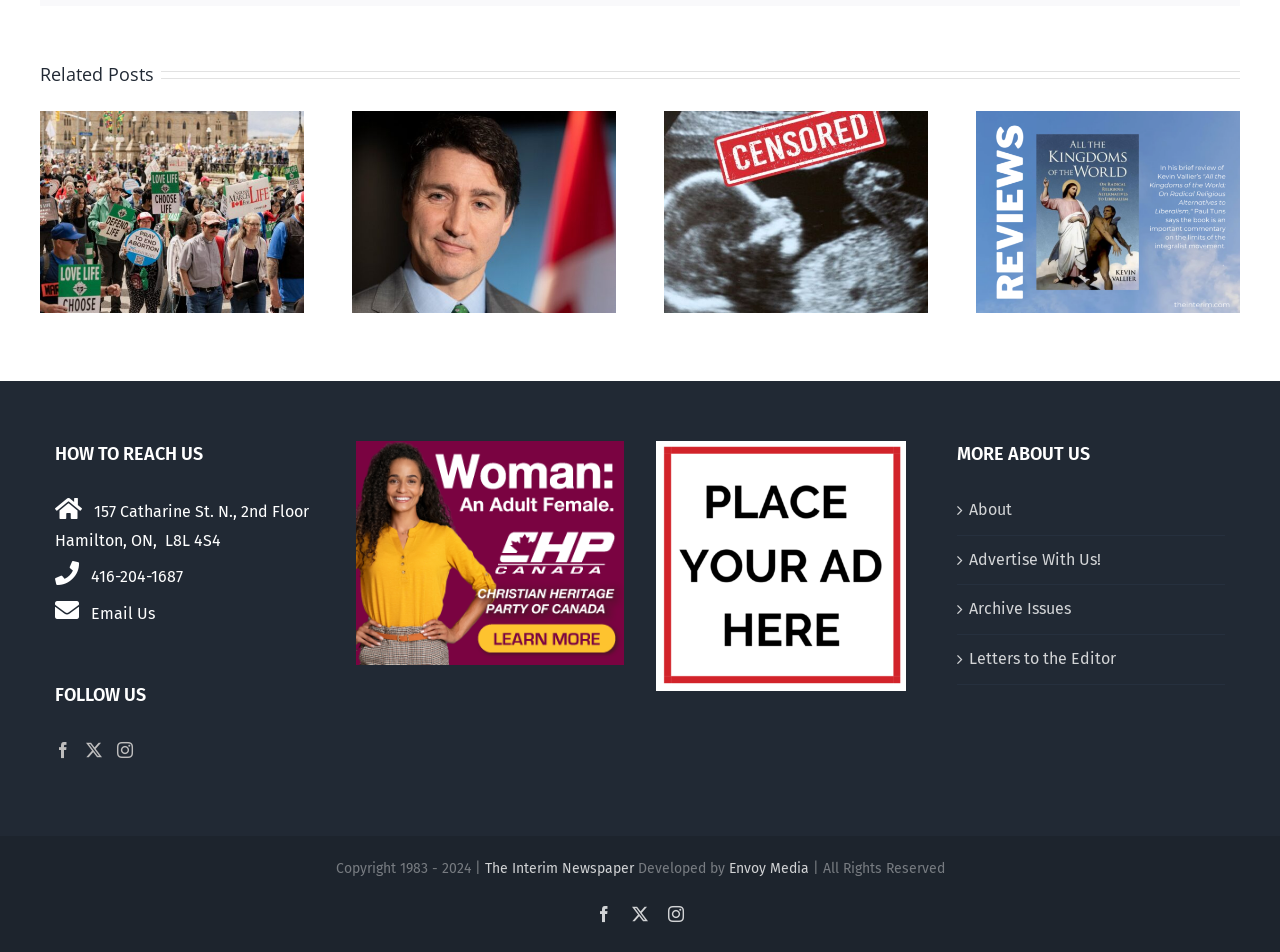Please identify the bounding box coordinates of the element on the webpage that should be clicked to follow this instruction: "Read more about 'Heaven on Earth?'". The bounding box coordinates should be given as four float numbers between 0 and 1, formatted as [left, top, right, bottom].

[0.762, 0.116, 0.969, 0.329]